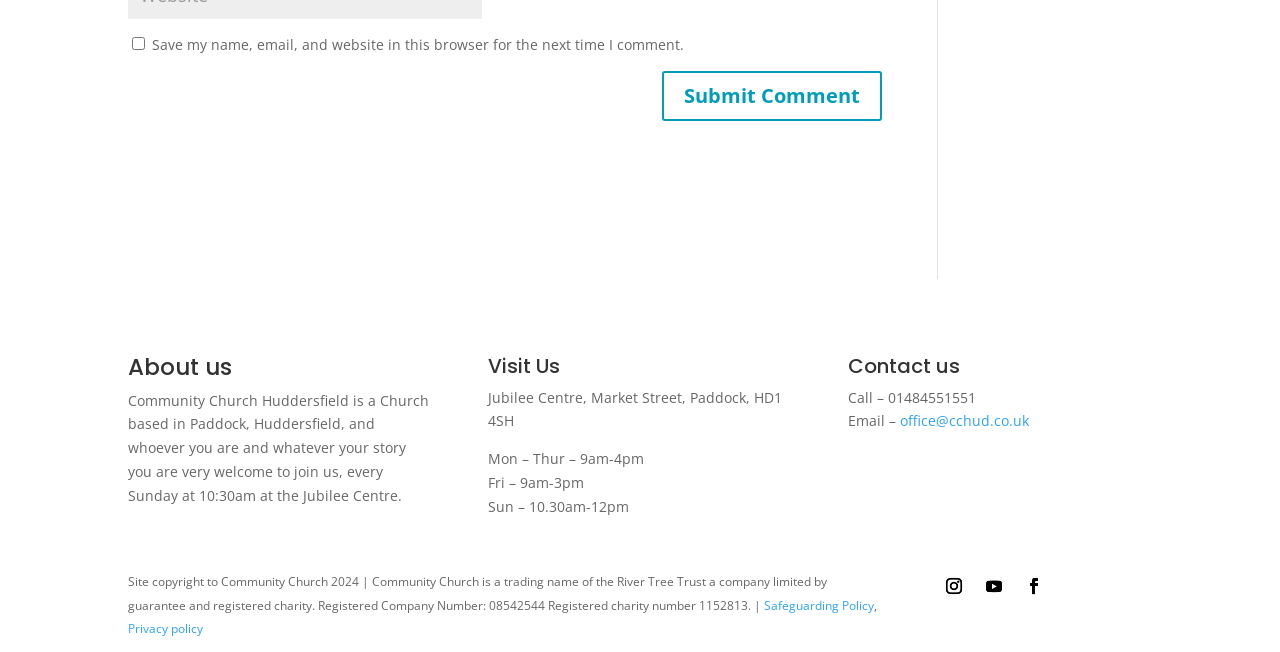What is the company number of the River Tree Trust?
Please look at the screenshot and answer using one word or phrase.

08542544